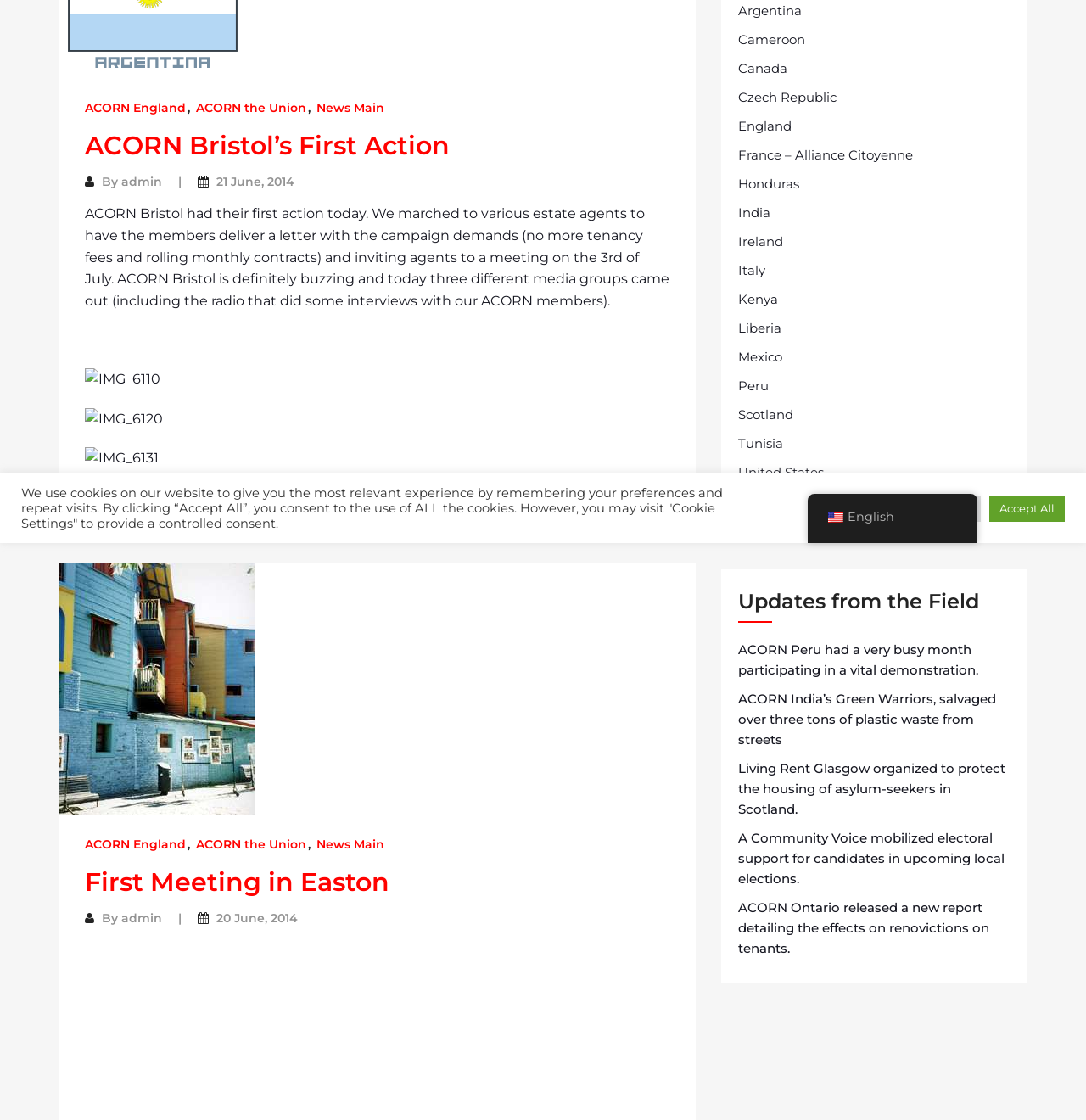Using the format (top-left x, top-left y, bottom-right x, bottom-right y), provide the bounding box coordinates for the described UI element. All values should be floating point numbers between 0 and 1: First Meeting in Easton

[0.078, 0.774, 0.359, 0.802]